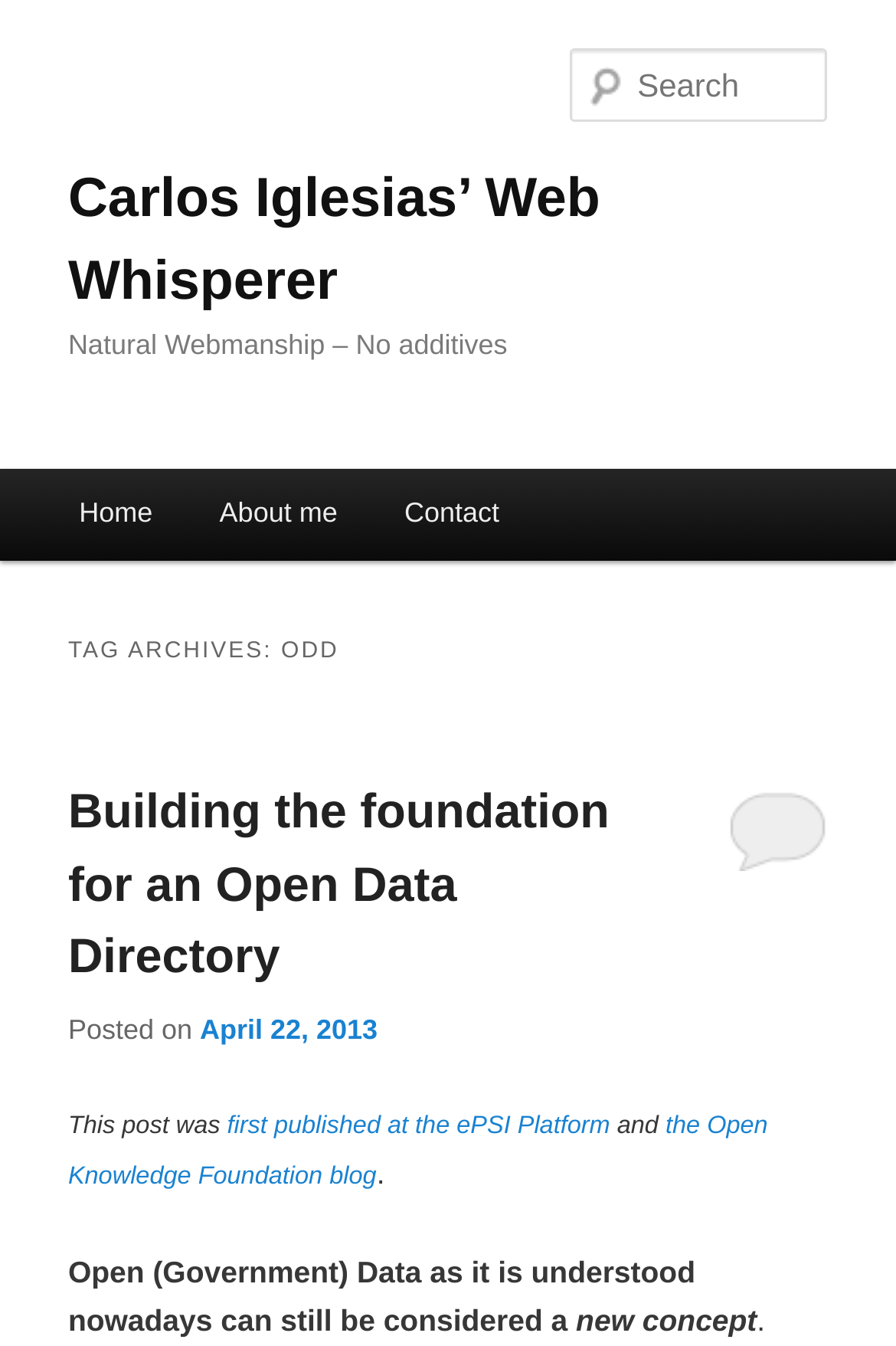What is the main topic of the webpage?
Provide an in-depth and detailed explanation in response to the question.

The main topic of the webpage can be inferred from the heading element with the text 'Building the foundation for an Open Data Directory' which is a prominent element on the webpage.